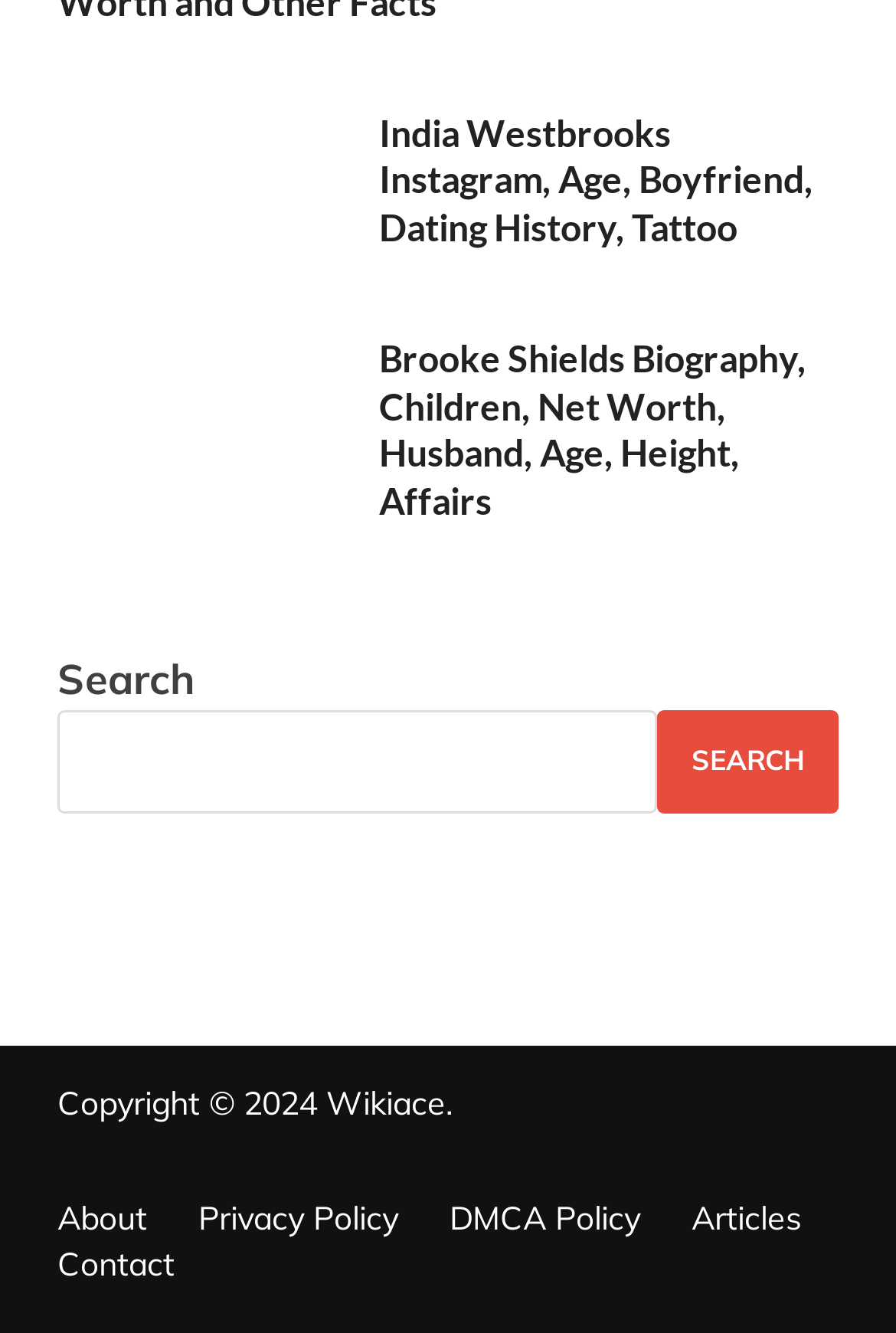Using a single word or phrase, answer the following question: 
How many links are there at the bottom of the page?

5